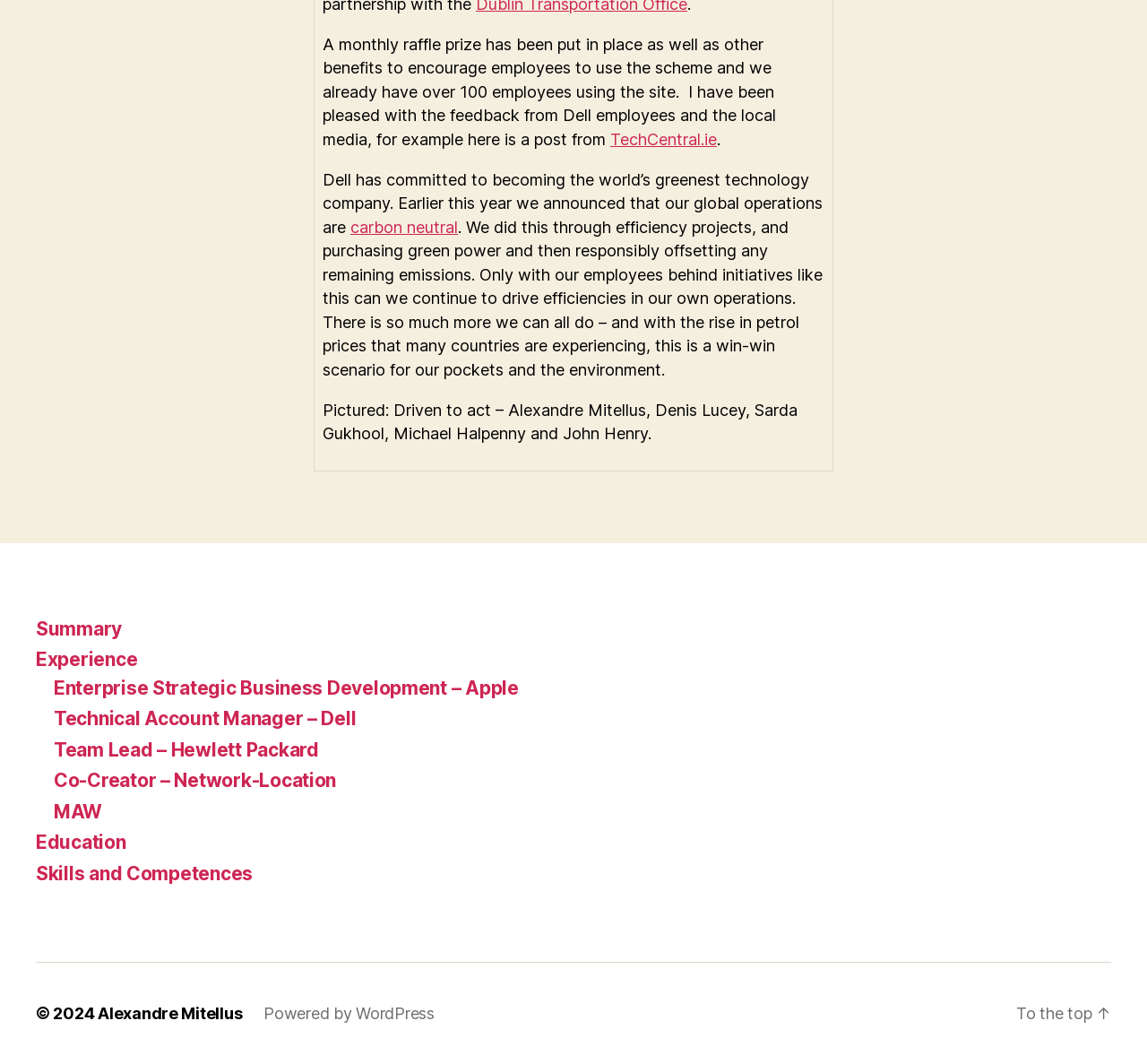Please provide a detailed answer to the question below by examining the image:
What is the purpose of the monthly raffle prize?

According to the text, 'a monthly raffle prize has been put in place as well as other benefits to encourage employees to use the scheme'. This indicates that the purpose of the monthly raffle prize is to encourage employees to use the scheme.